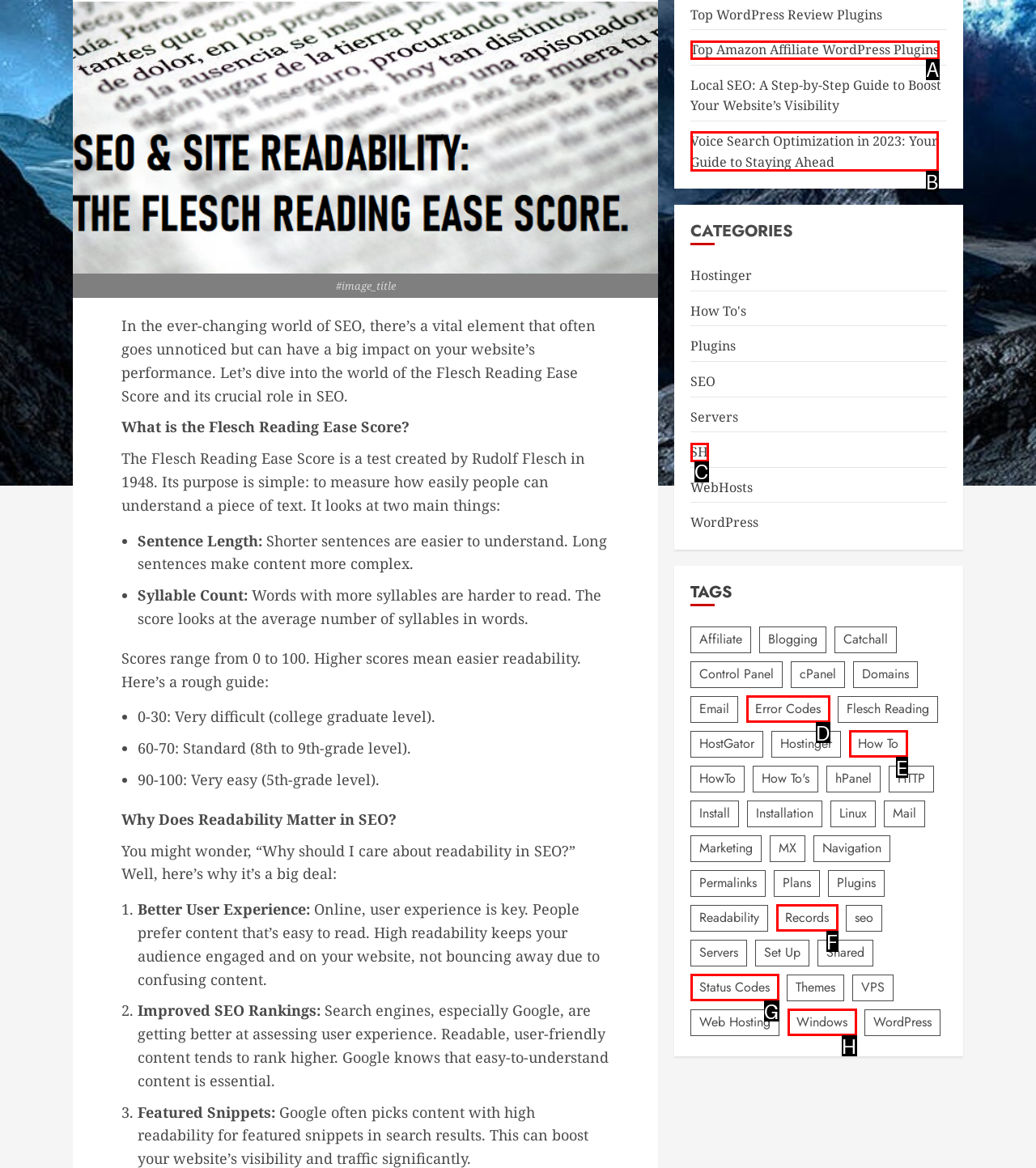Given the description: February 4, 2022January 10, 2023, identify the HTML element that corresponds to it. Respond with the letter of the correct option.

None